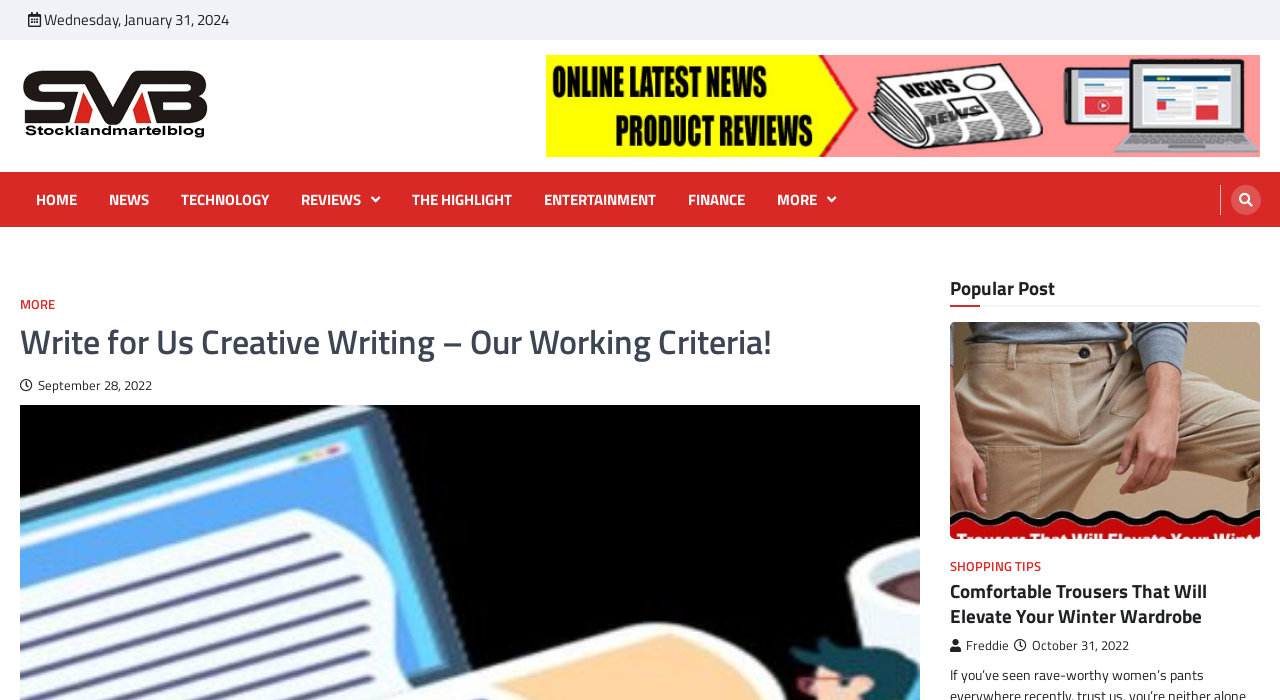Can you give a comprehensive explanation to the question given the content of the image?
Who is the author of the article 'Comfortable Trousers That Will Elevate Your Winter Wardrobe'?

I looked at the author information below the article title and found that the author's name is 'Freddie', represented by the '' icon.